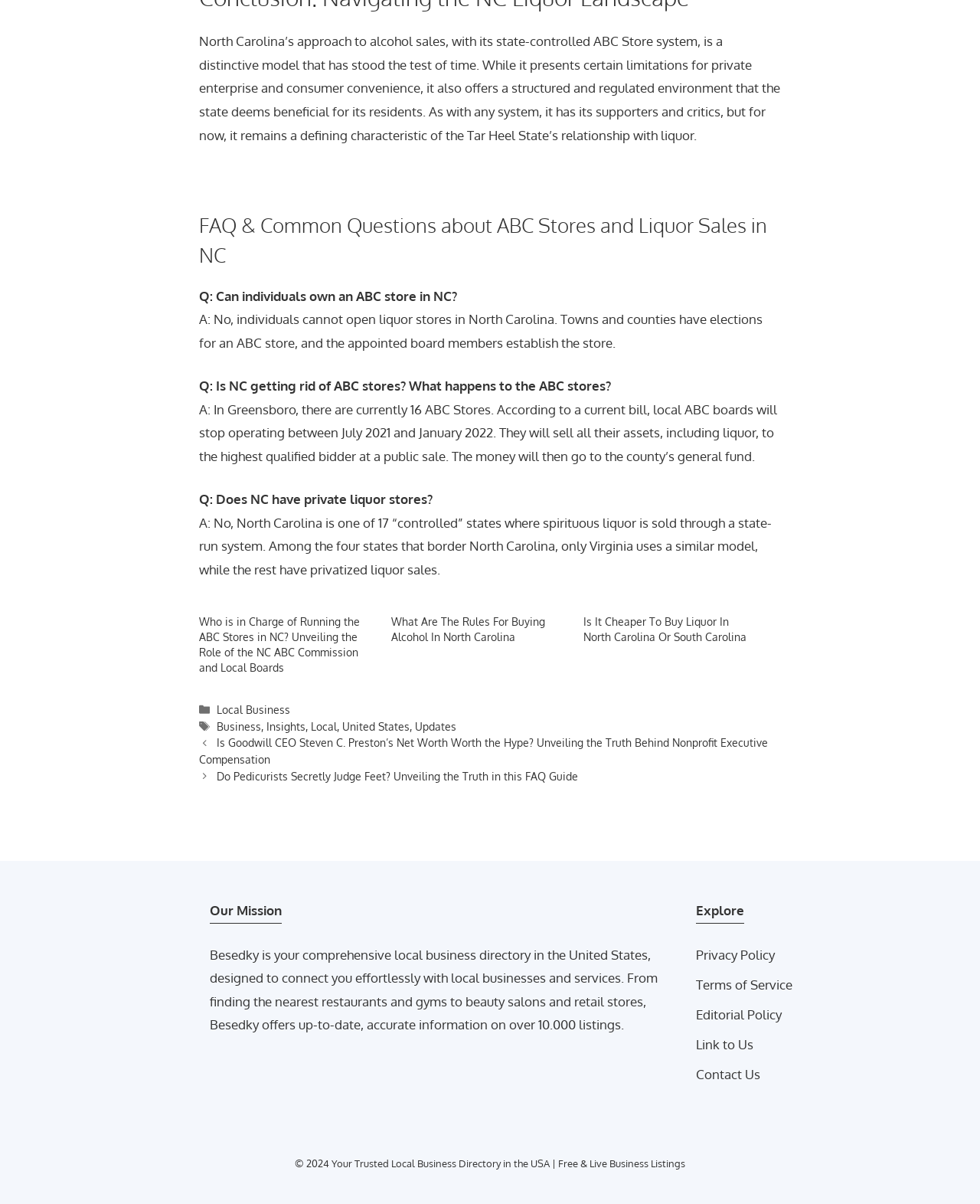Please examine the image and answer the question with a detailed explanation:
Can individuals own an ABC store in NC?

According to the answer to the question 'Q: Can individuals own an ABC store in NC?', individuals cannot open liquor stores in North Carolina, as towns and counties have elections for an ABC store, and the appointed board members establish the store.